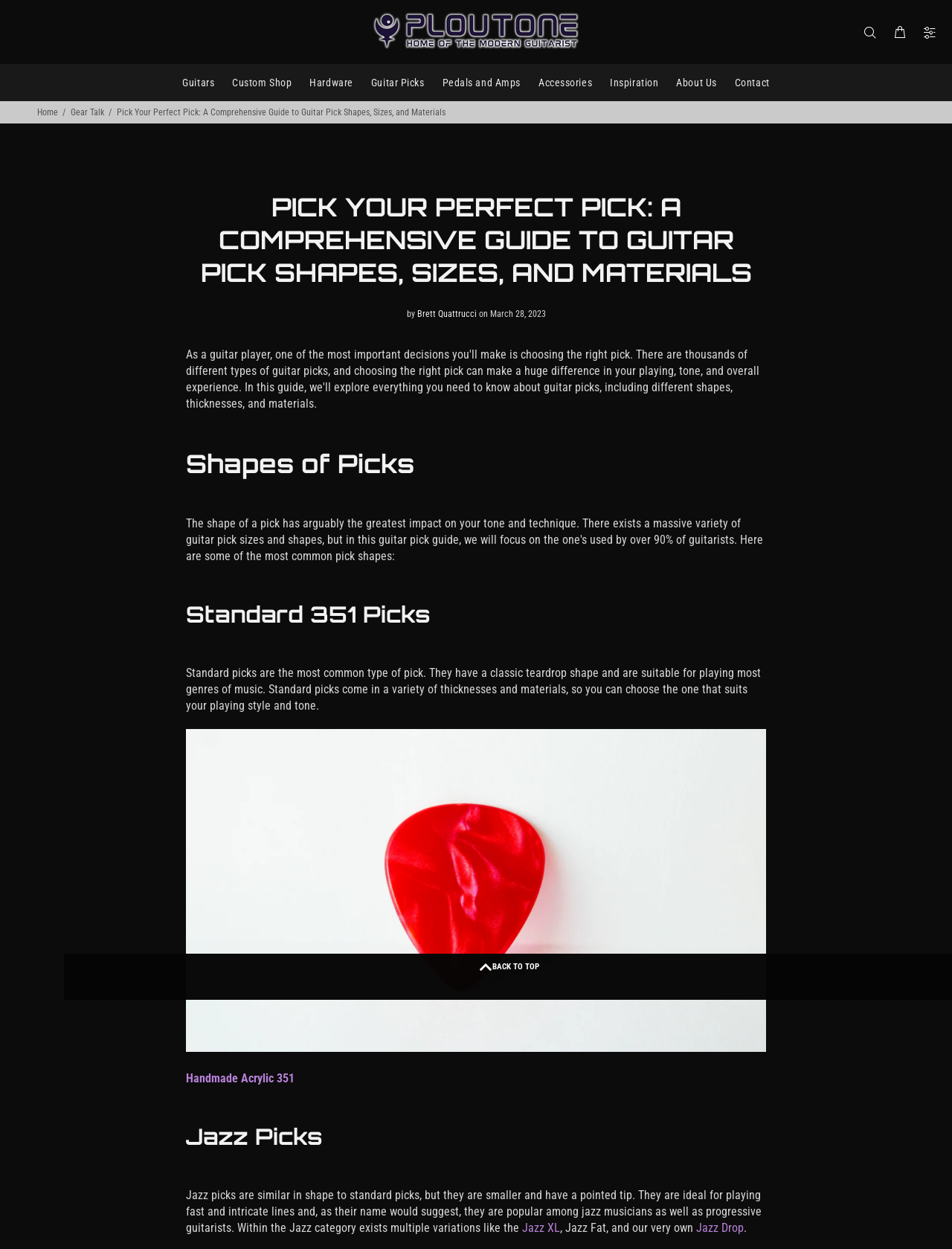Highlight the bounding box of the UI element that corresponds to this description: "Tidningsurklipp".

None